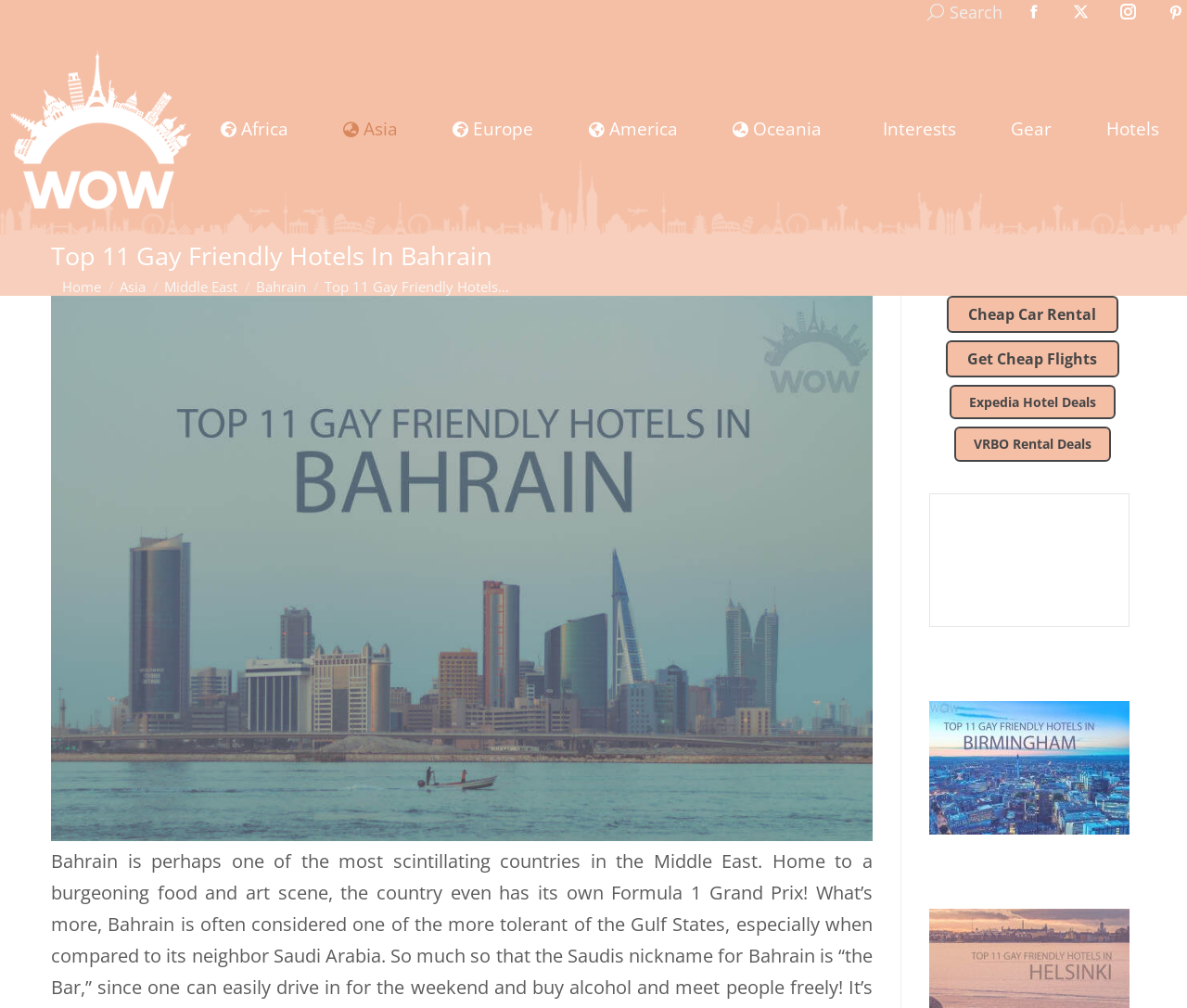Please find the bounding box coordinates of the element's region to be clicked to carry out this instruction: "Click on the image of Top 11 Gay Friendly Hotels in Bahrain".

[0.043, 0.293, 0.735, 0.835]